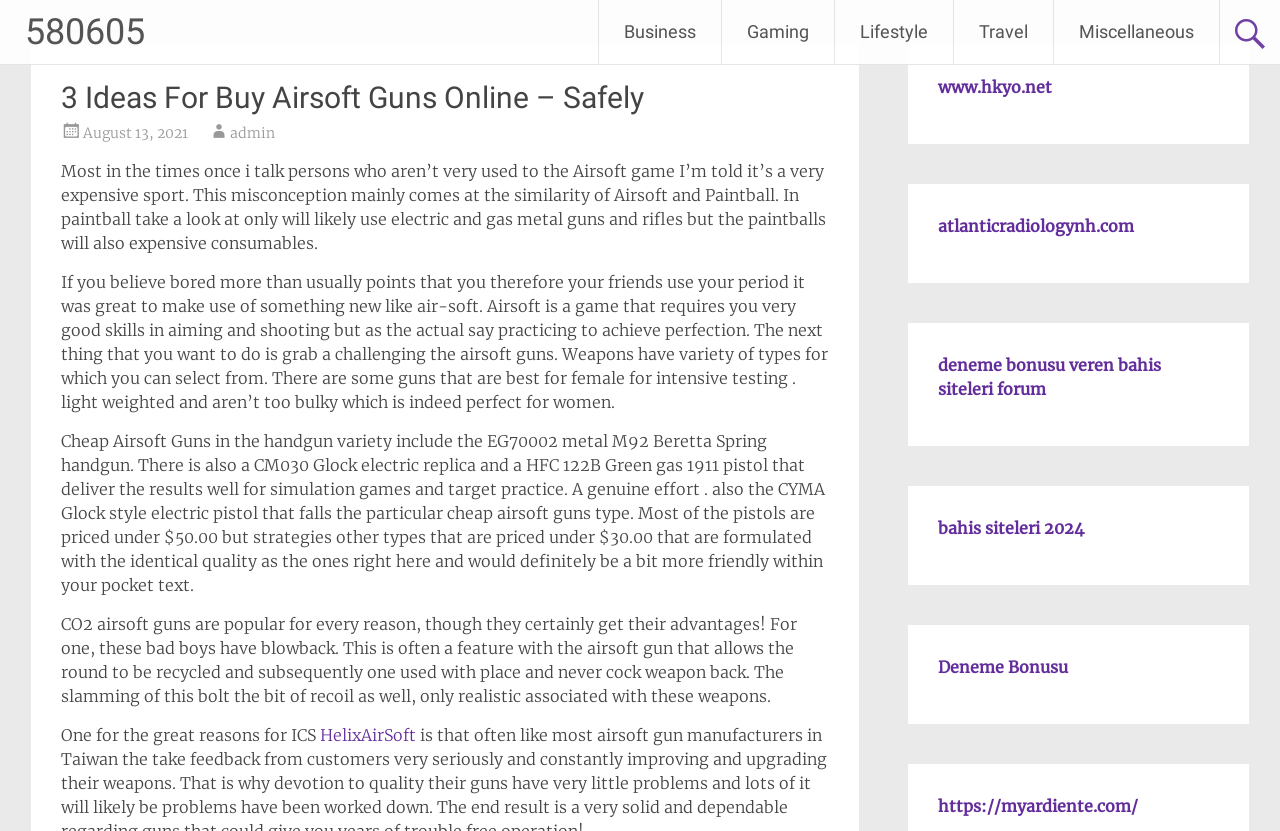Pinpoint the bounding box coordinates for the area that should be clicked to perform the following instruction: "Click on the 'Business' link".

[0.468, 0.0, 0.563, 0.077]